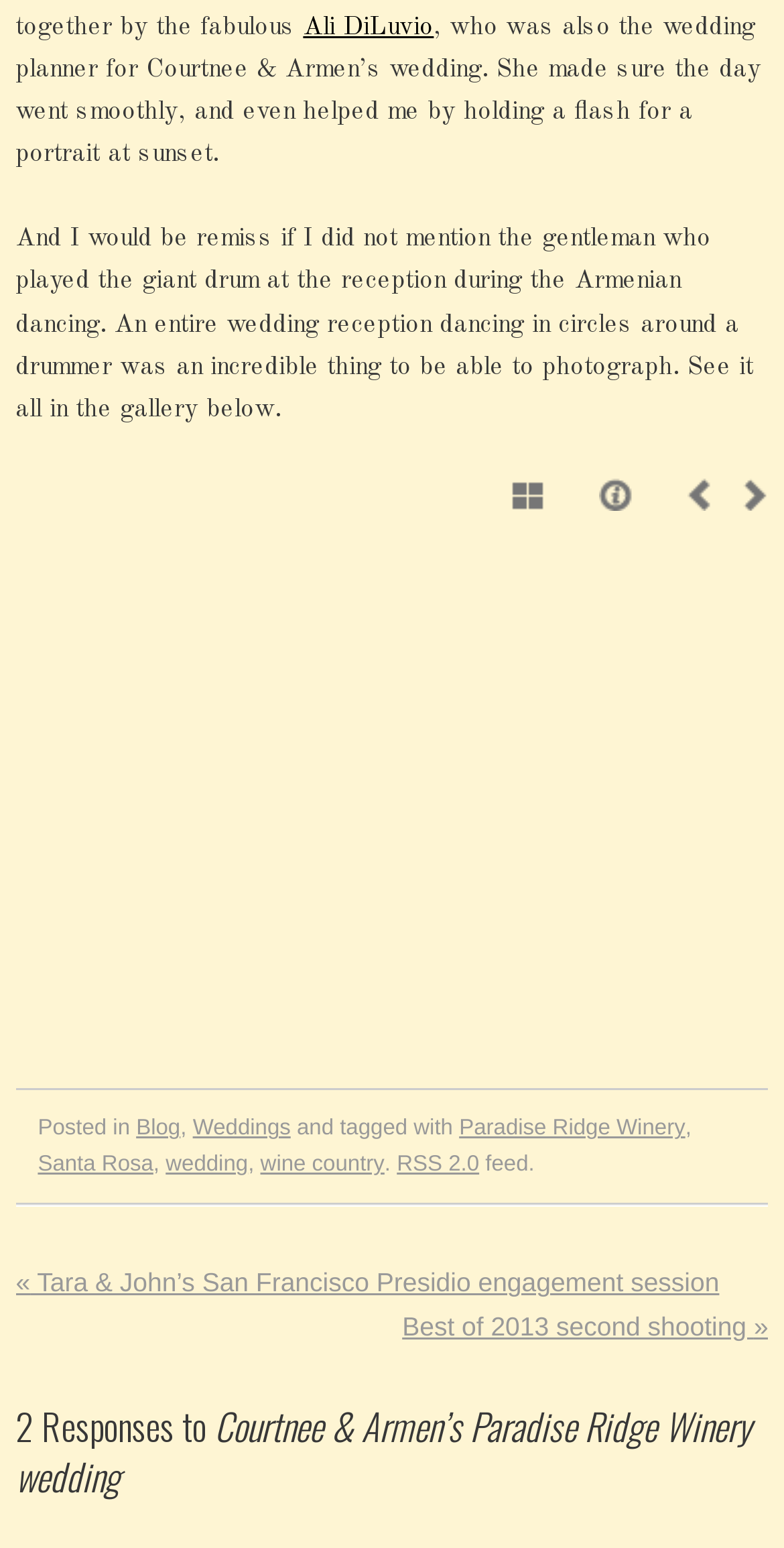Pinpoint the bounding box coordinates of the element you need to click to execute the following instruction: "Read the blog". The bounding box should be represented by four float numbers between 0 and 1, in the format [left, top, right, bottom].

[0.174, 0.721, 0.23, 0.737]